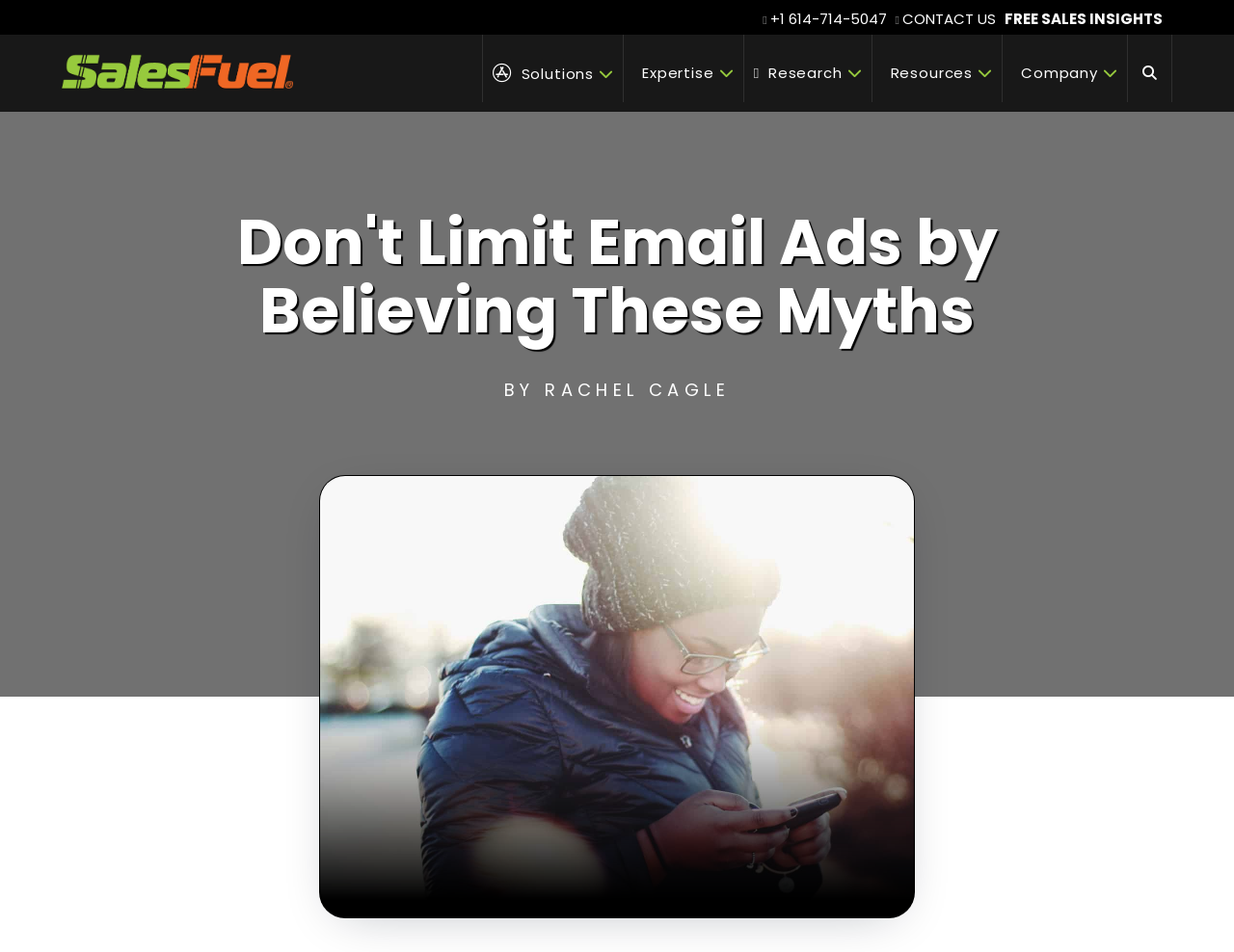Locate the bounding box coordinates of the element that should be clicked to fulfill the instruction: "Read the article".

[0.102, 0.219, 0.898, 0.363]